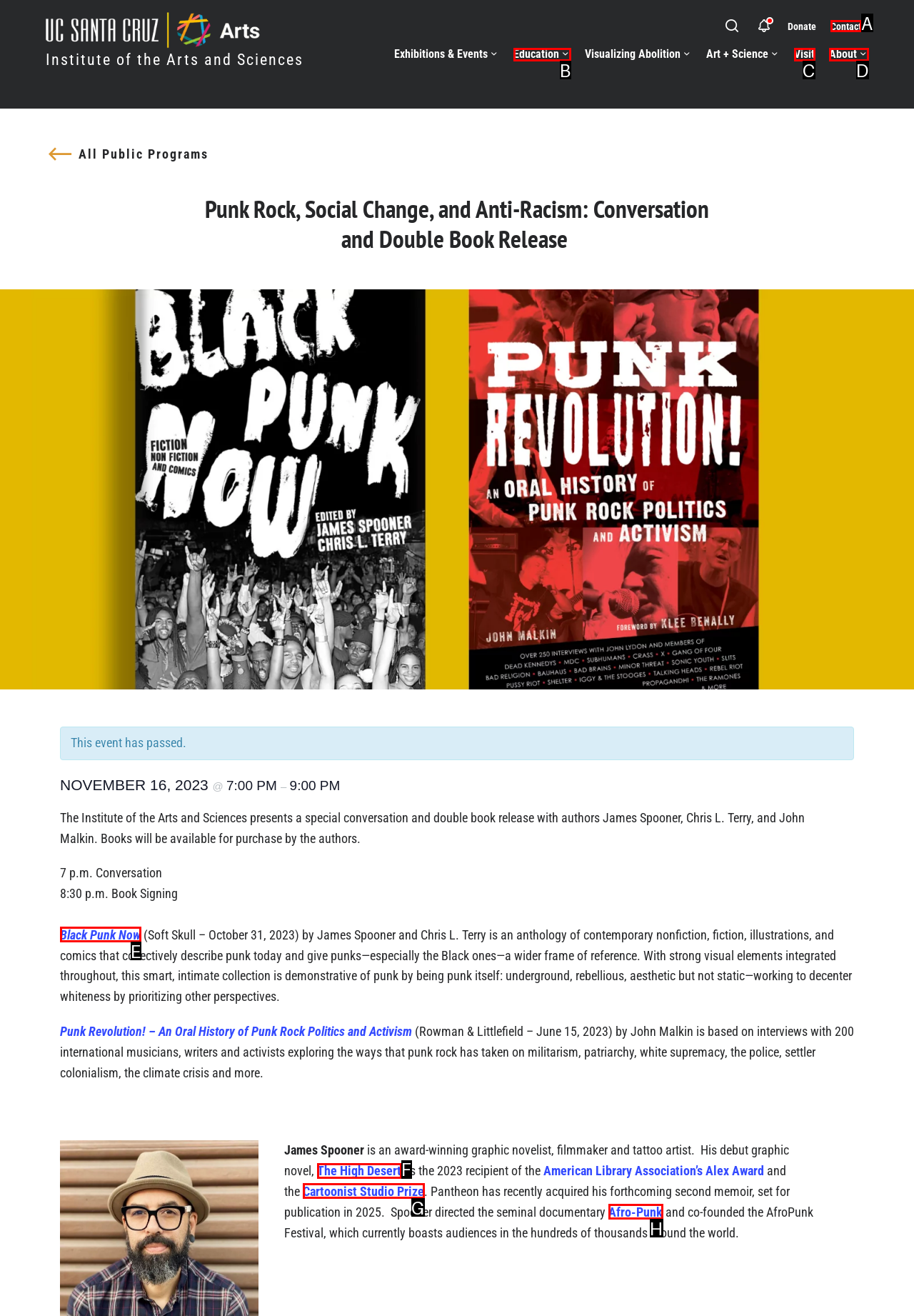Determine which UI element matches this description: Afro-Punk
Reply with the appropriate option's letter.

H